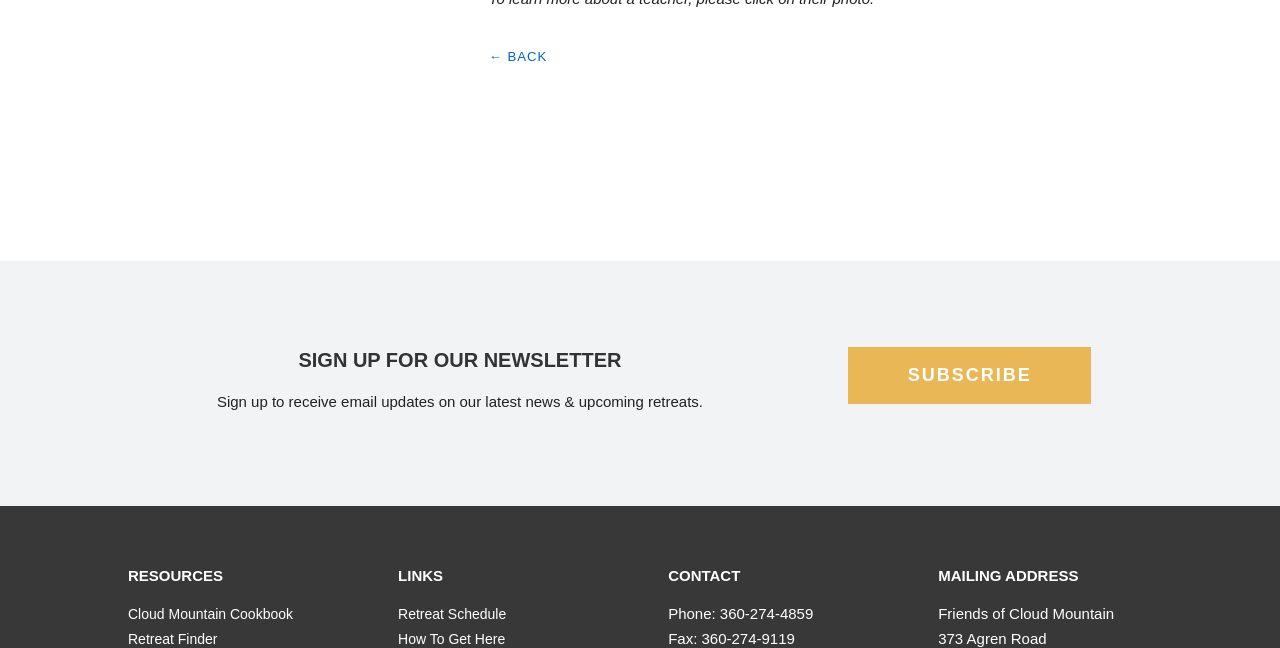What is the name of the organization at the mailing address?
Please provide a comprehensive answer based on the visual information in the image.

The name of the organization at the mailing address can be found under the 'MAILING ADDRESS' section, where it is listed as 'Friends of Cloud Mountain'.